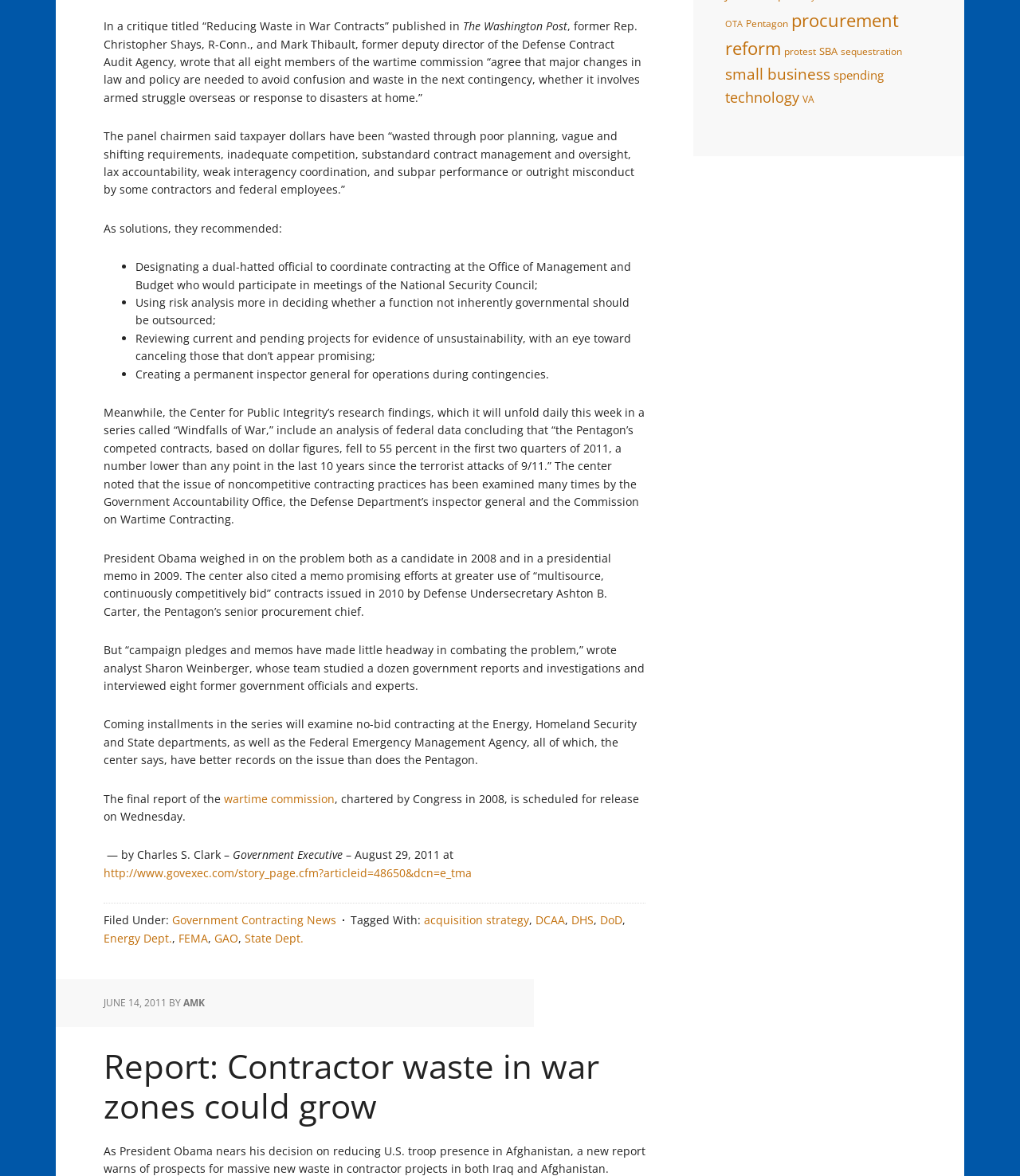Predict the bounding box coordinates of the UI element that matches this description: "small business". The coordinates should be in the format [left, top, right, bottom] with each value between 0 and 1.

[0.711, 0.054, 0.814, 0.071]